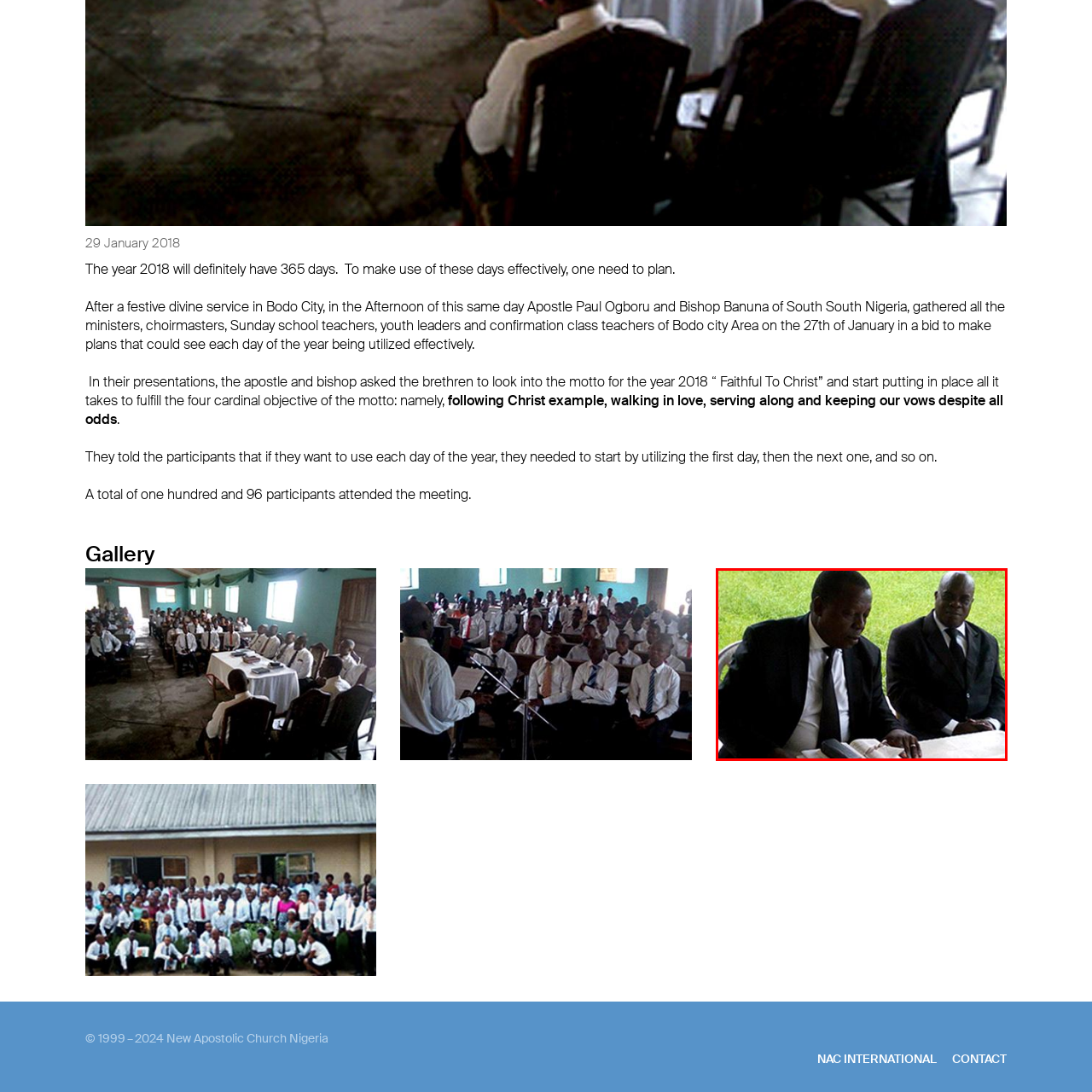Provide an extensive and detailed caption for the image section enclosed by the red boundary.

The image captures a moment during a meeting held on 27 January 2018, involving significant figures from the religious community, specifically Apostle Paul Ogboru and Bishop Banuna from South South Nigeria. In the foreground, Apostle Paul Ogboru is seen engaged in discussion, possibly referencing documentation or notes laid out on the table before him. Bishop Banuna sits attentively beside him, dressed in formal attire, both men representing leadership within their congregation. The meeting was organized to strategize on effective utilization of the year, emphasizing the motto "Faithful To Christ." The lush green background suggests a serene outdoor setting, contributing to the atmosphere of reflection and community planning.